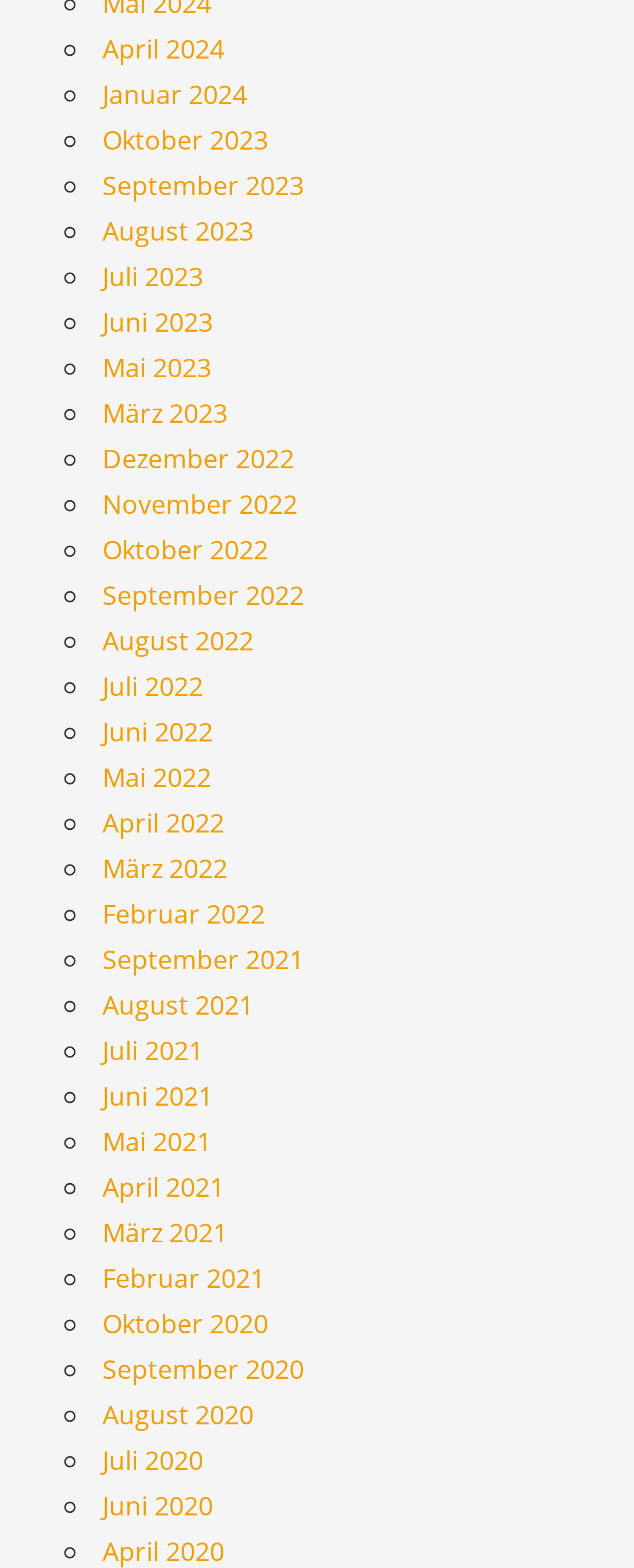What is the earliest month listed?
Answer the question with as much detail as you can, using the image as a reference.

I looked at the list of links and found the earliest month listed, which is Oktober 2020.